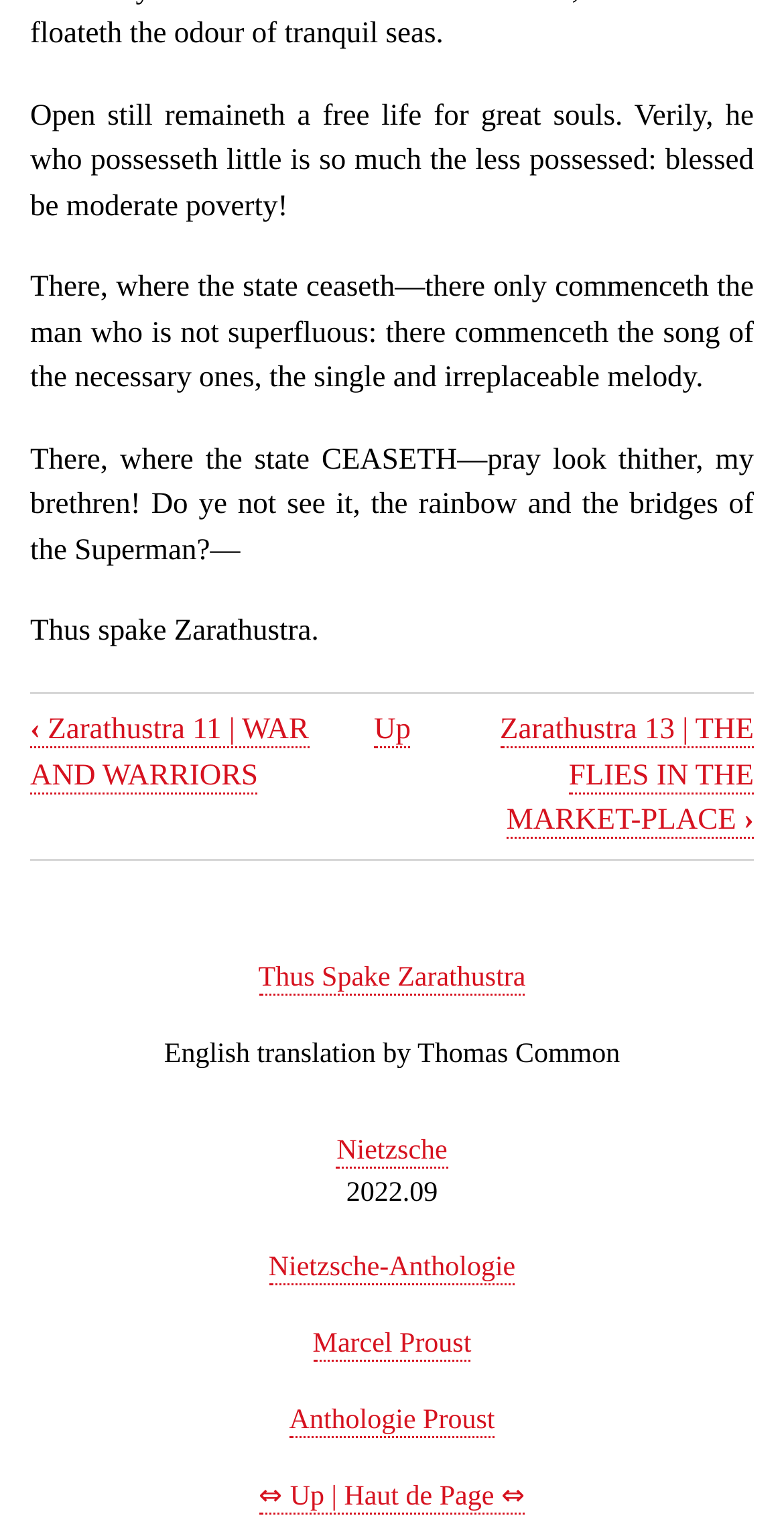Determine the bounding box coordinates for the element that should be clicked to follow this instruction: "Visit the homepage of Thus Spake Zarathustra". The coordinates should be given as four float numbers between 0 and 1, in the format [left, top, right, bottom].

[0.33, 0.631, 0.67, 0.652]